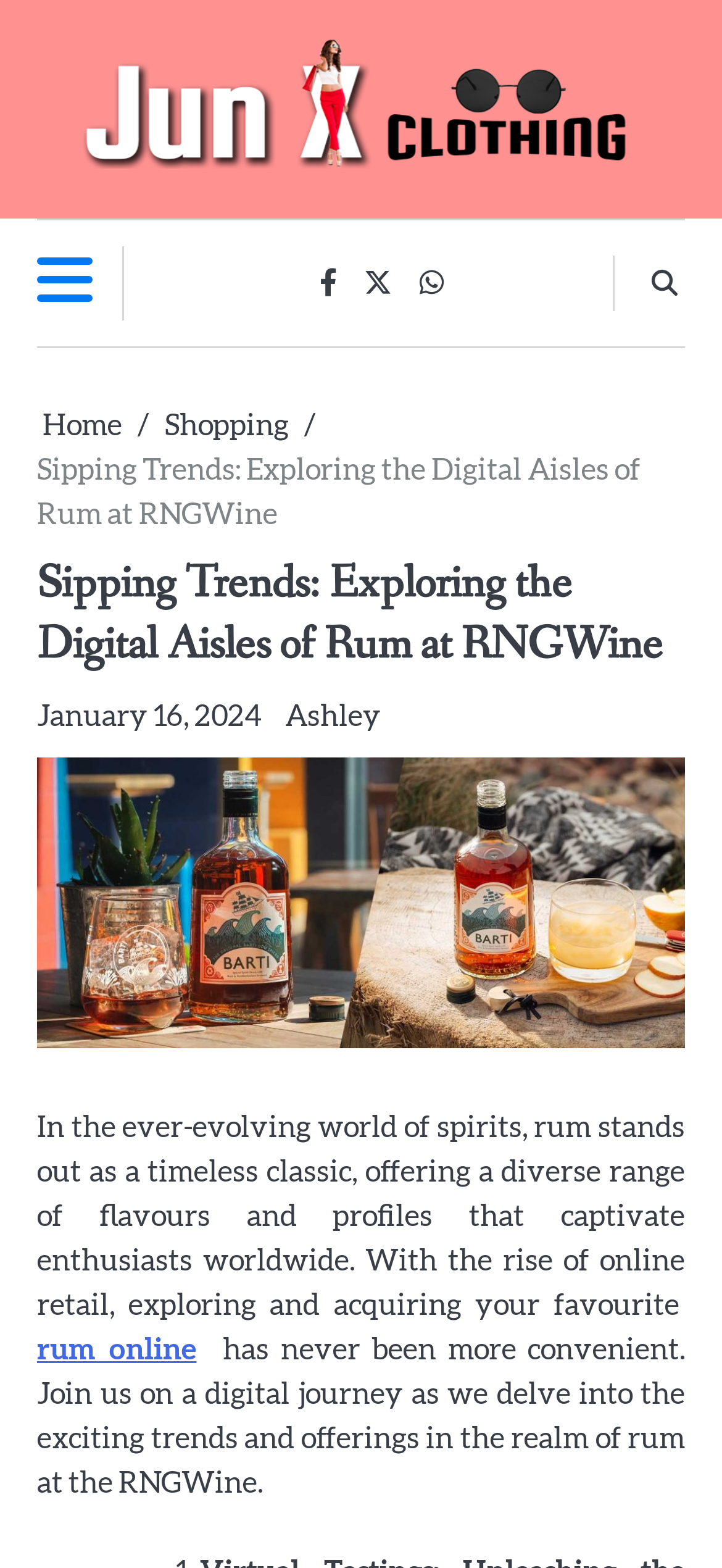How many social media links are available?
Please provide an in-depth and detailed response to the question.

The social media links can be found at the top of the page, represented by icons. There are three social media links: Facebook, Twitter, and WhatsApp.